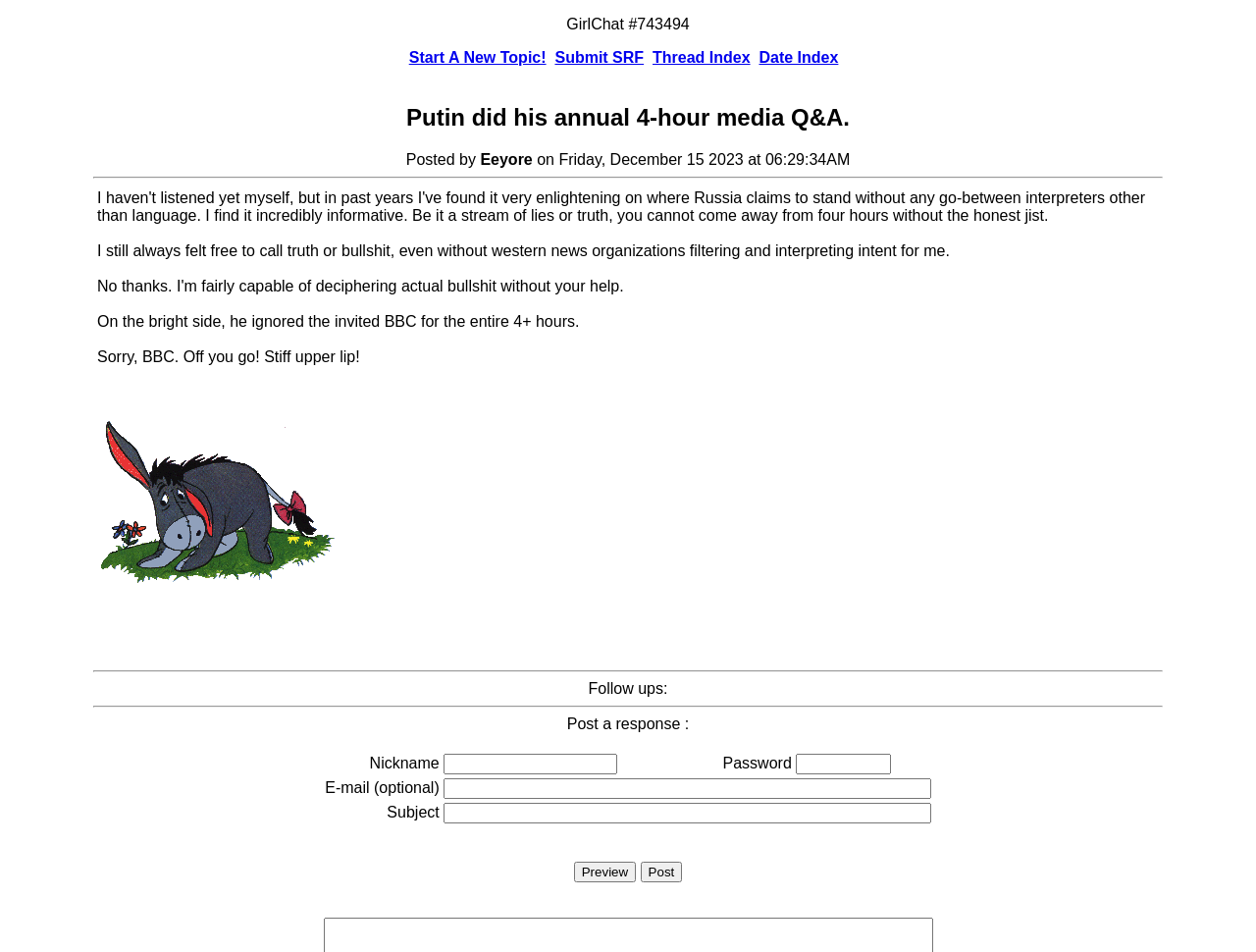Use a single word or phrase to answer the question: What is the function of the 'Preview' button?

Preview post